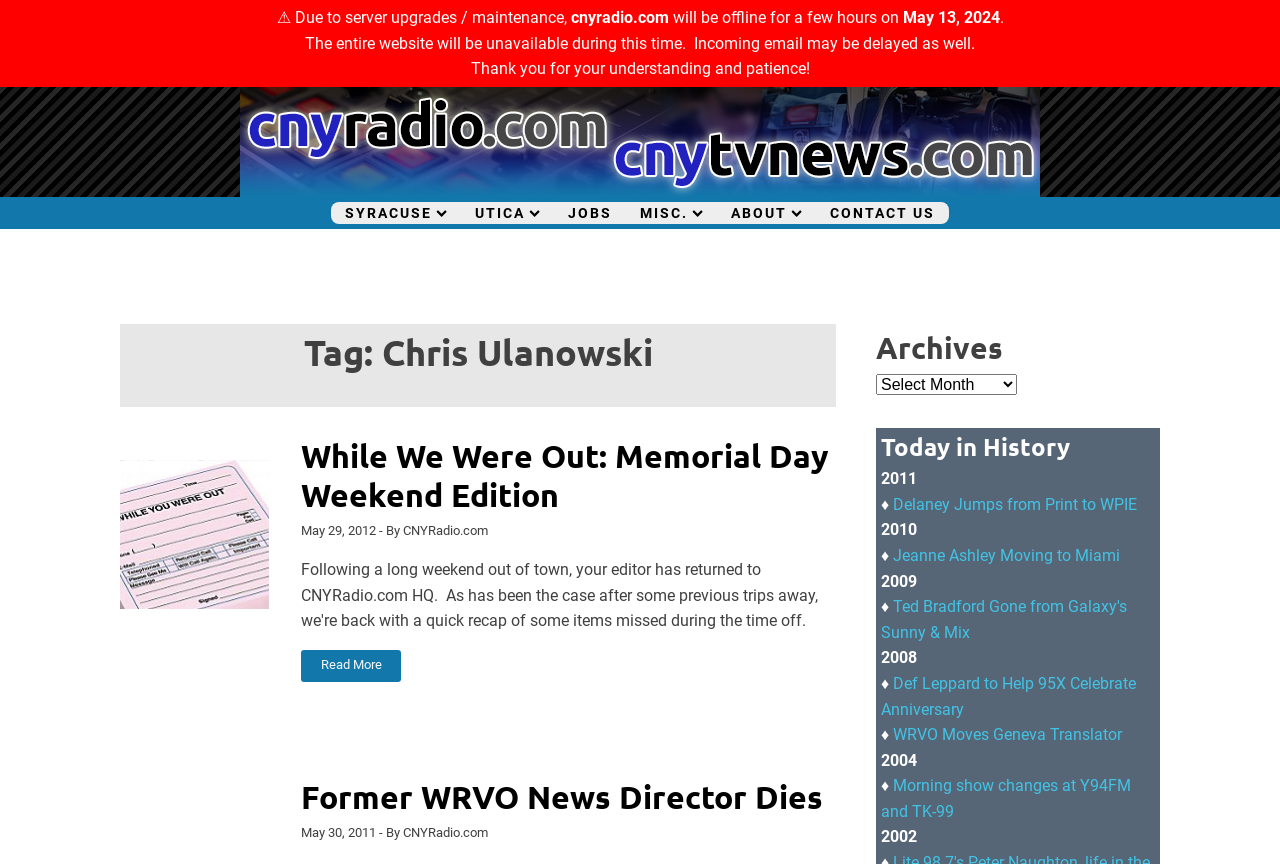Please specify the bounding box coordinates of the clickable region necessary for completing the following instruction: "Visit SYRACUSE". The coordinates must consist of four float numbers between 0 and 1, i.e., [left, top, right, bottom].

[0.258, 0.234, 0.36, 0.259]